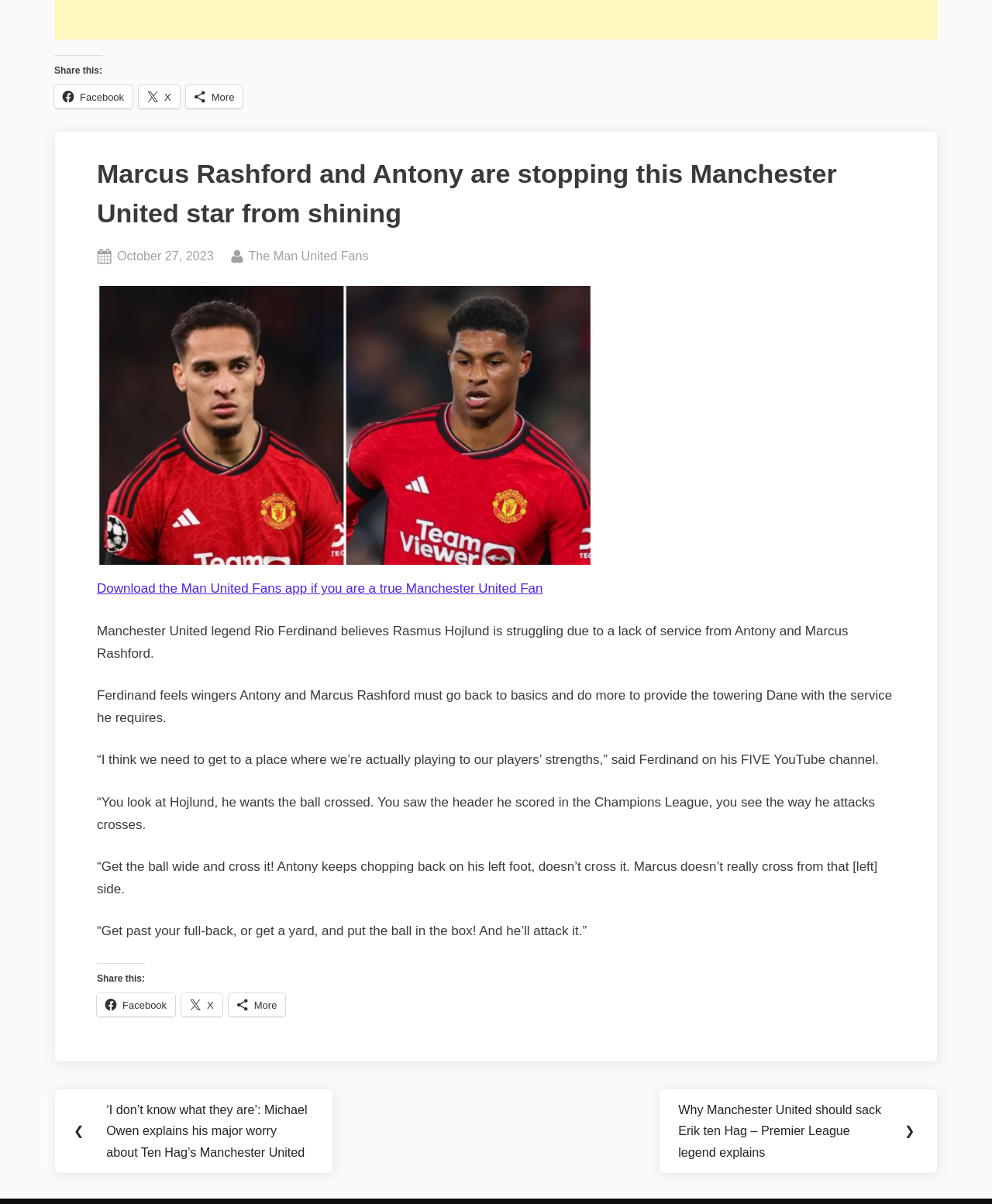Please identify the bounding box coordinates of the element that needs to be clicked to execute the following command: "Share on Facebook". Provide the bounding box using four float numbers between 0 and 1, formatted as [left, top, right, bottom].

[0.055, 0.071, 0.134, 0.09]